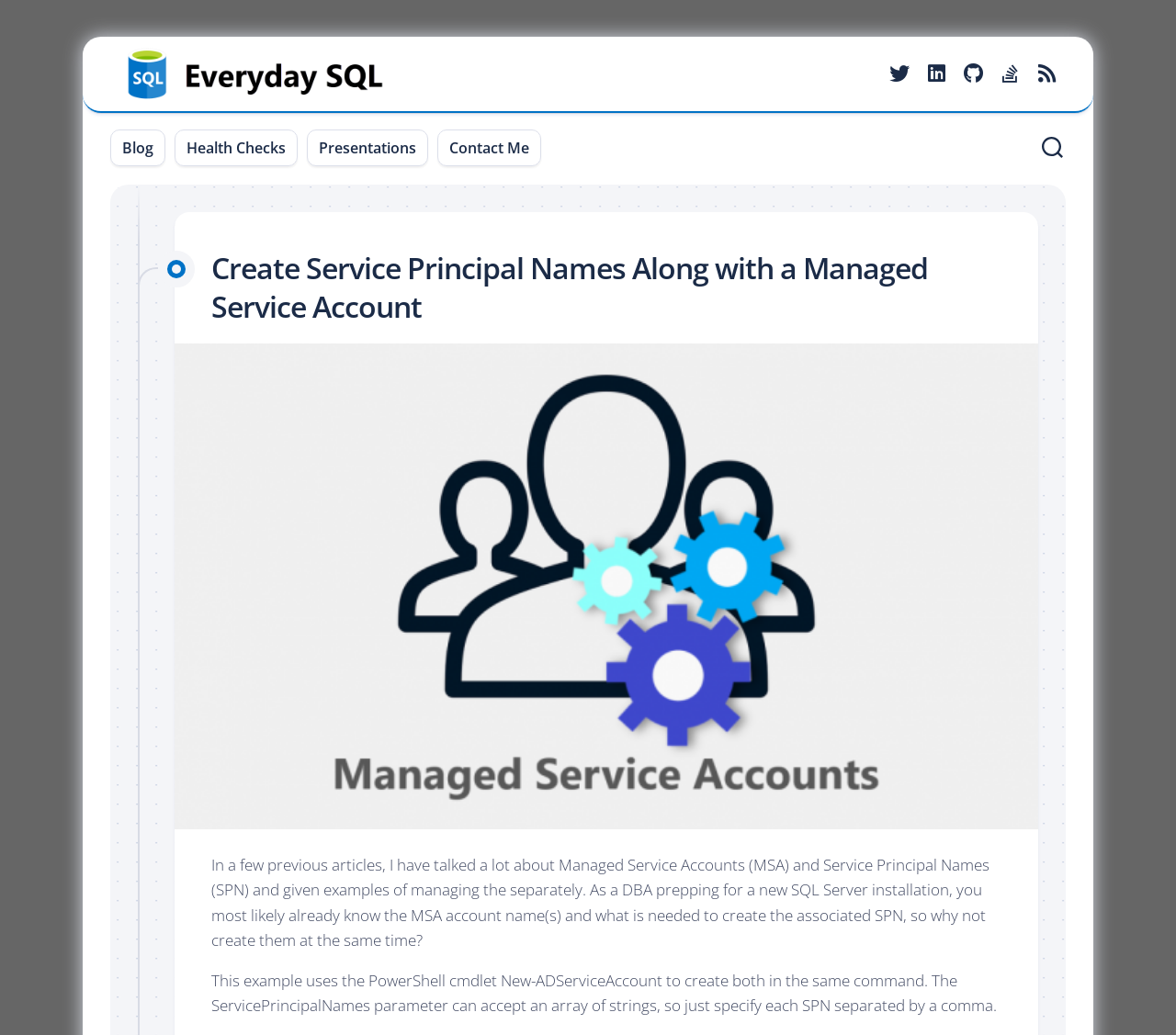Using the given description, provide the bounding box coordinates formatted as (top-left x, top-left y, bottom-right x, bottom-right y), with all values being floating point numbers between 0 and 1. Description: Blog

[0.104, 0.133, 0.13, 0.153]